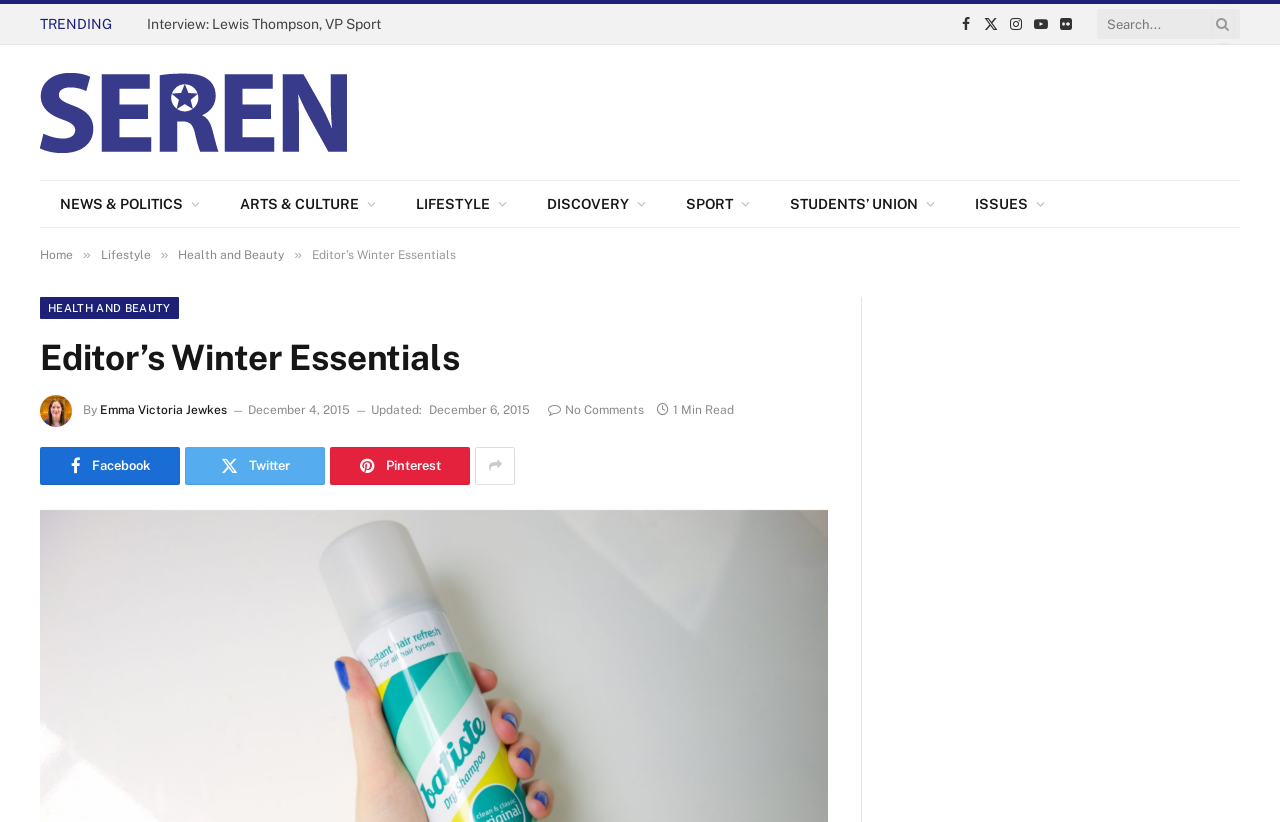Please provide a comprehensive answer to the question based on the screenshot: What is the category of the article?

I determined the category of the article by looking at the link elements near the top of the webpage. One of the links says 'Lifestyle', which is also the category of the article. This is confirmed by the link 'Health and Beauty' which is a subcategory of Lifestyle.